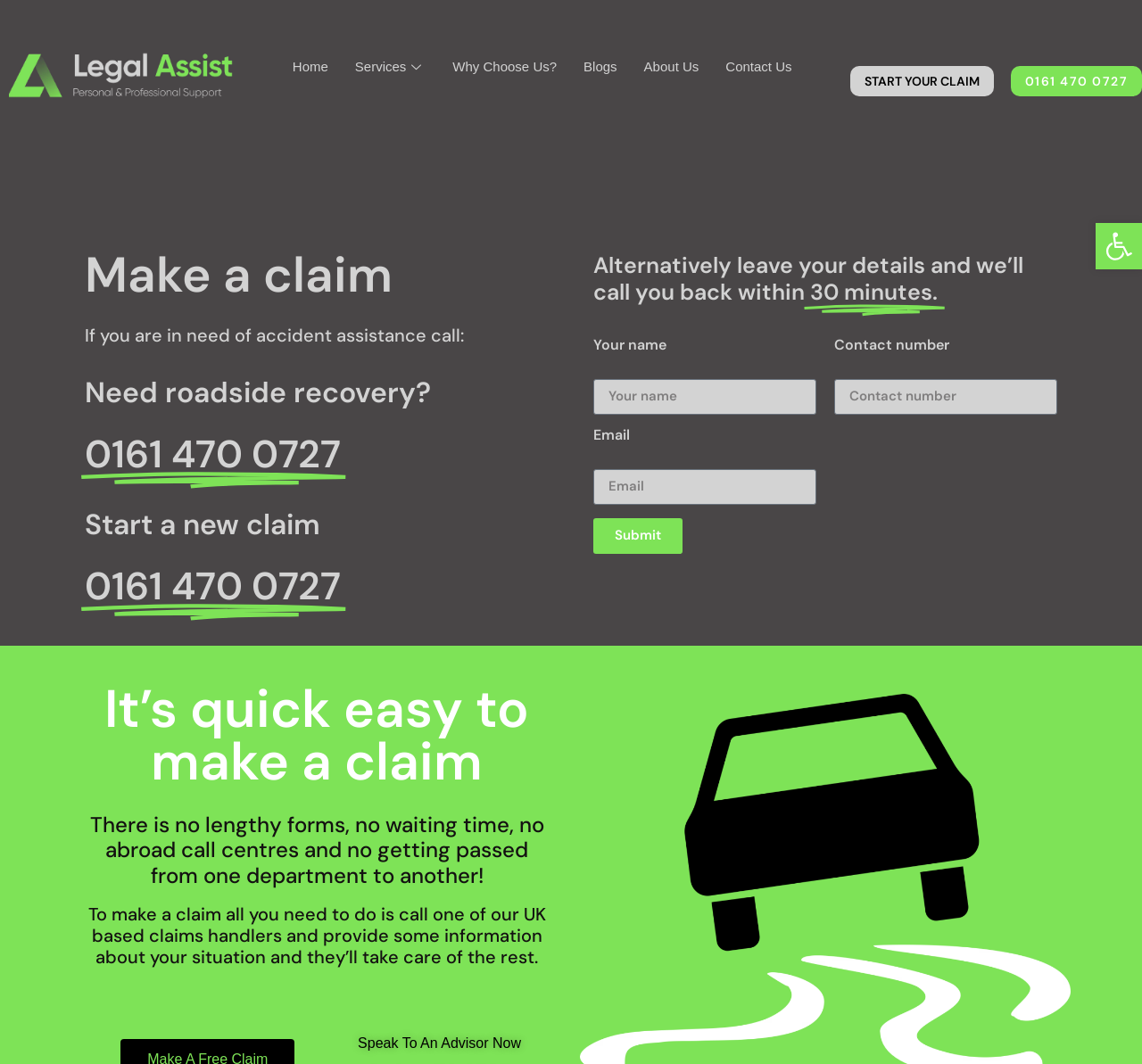Create an elaborate caption for the webpage.

This webpage is about Legal Assist, a UK-based claims management company. At the top right corner, there is a link to open the toolbar accessibility tools, accompanied by an image. On the top left, the company's logo "Legal Assist" is displayed as a link and an image.

The main navigation menu is located at the top center, consisting of six links: "Home", "Services", "Why Choose Us?", "Blogs", "About Us", and "Contact Us". Below the navigation menu, there is a prominent call-to-action button "START YOUR CLAIM" and a phone number "0161 470 0727" to contact the company.

The main content area is divided into two sections. The left section has a series of headings, including "Make a claim", "If you are in need of accident assistance call:", "Need roadside recovery?", and "Start a new claim". These headings are accompanied by images and phone numbers. The right section has a form to start a new claim, with input fields for "Your name", "Contact number", and "Email", along with a "Submit" button.

Below the form, there is a section explaining the benefits of making a claim with Legal Assist, including the ease and speed of the process. The webpage ends with a call-to-action "Speak To An Advisor Now" at the bottom center.